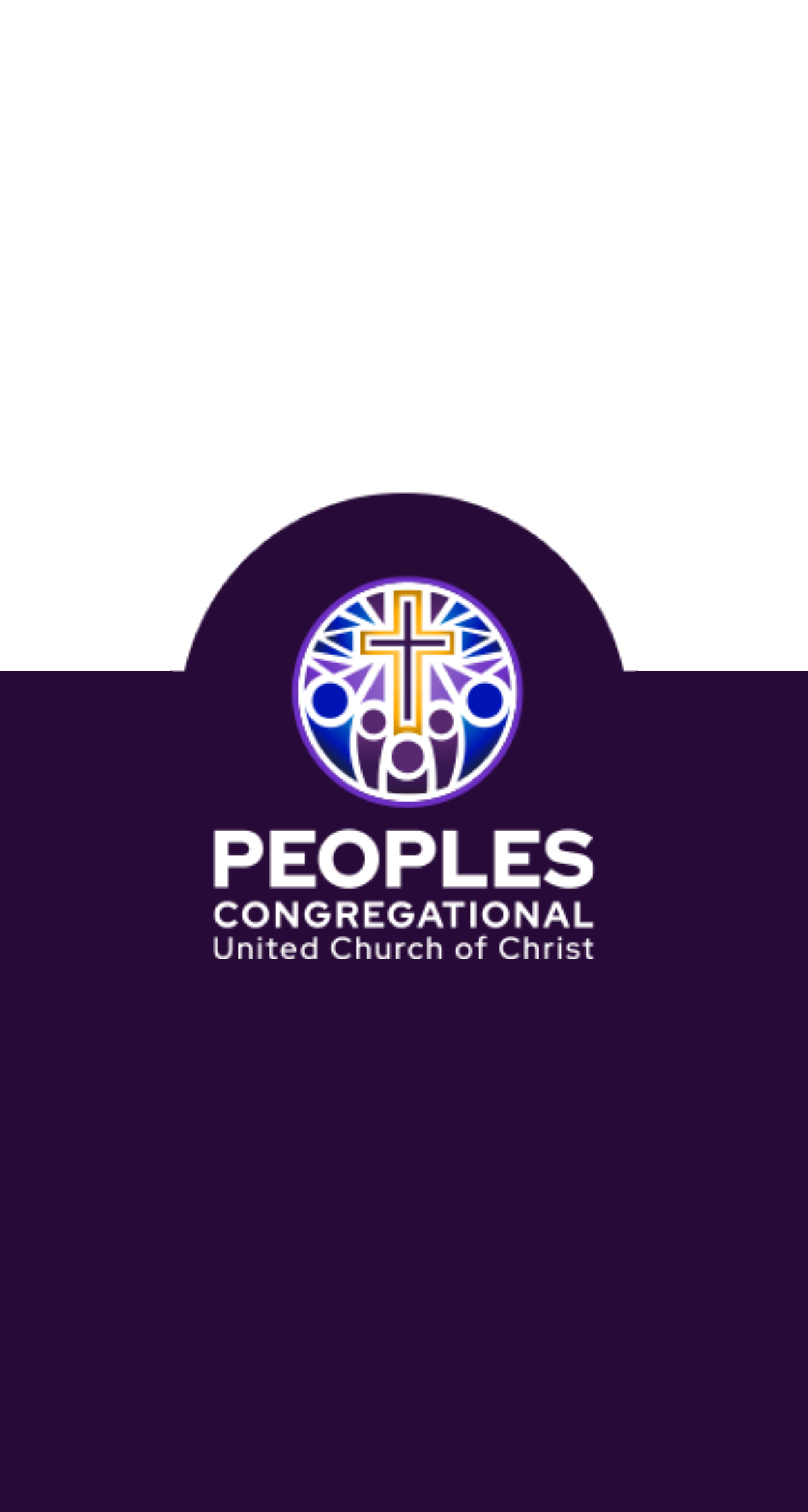What is the address of the location?
Refer to the image and provide a thorough answer to the question.

The address of the location is located at the bottom of the webpage, which is a static text element with a bounding box coordinate of [0.053, 0.764, 0.947, 0.793].